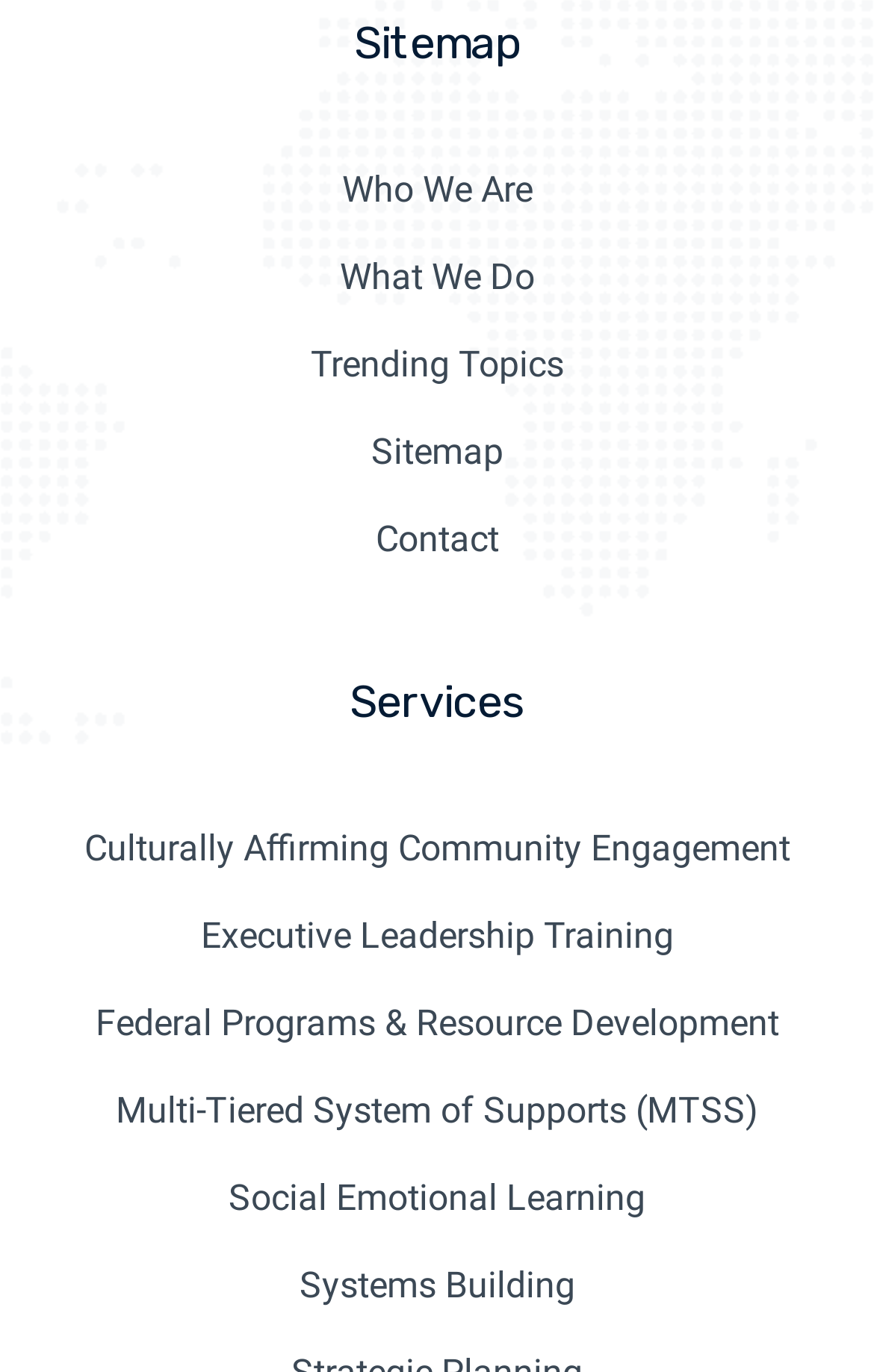Bounding box coordinates are specified in the format (top-left x, top-left y, bottom-right x, bottom-right y). All values are floating point numbers bounded between 0 and 1. Please provide the bounding box coordinate of the region this sentence describes: What We Do

[0.077, 0.239, 0.923, 0.278]